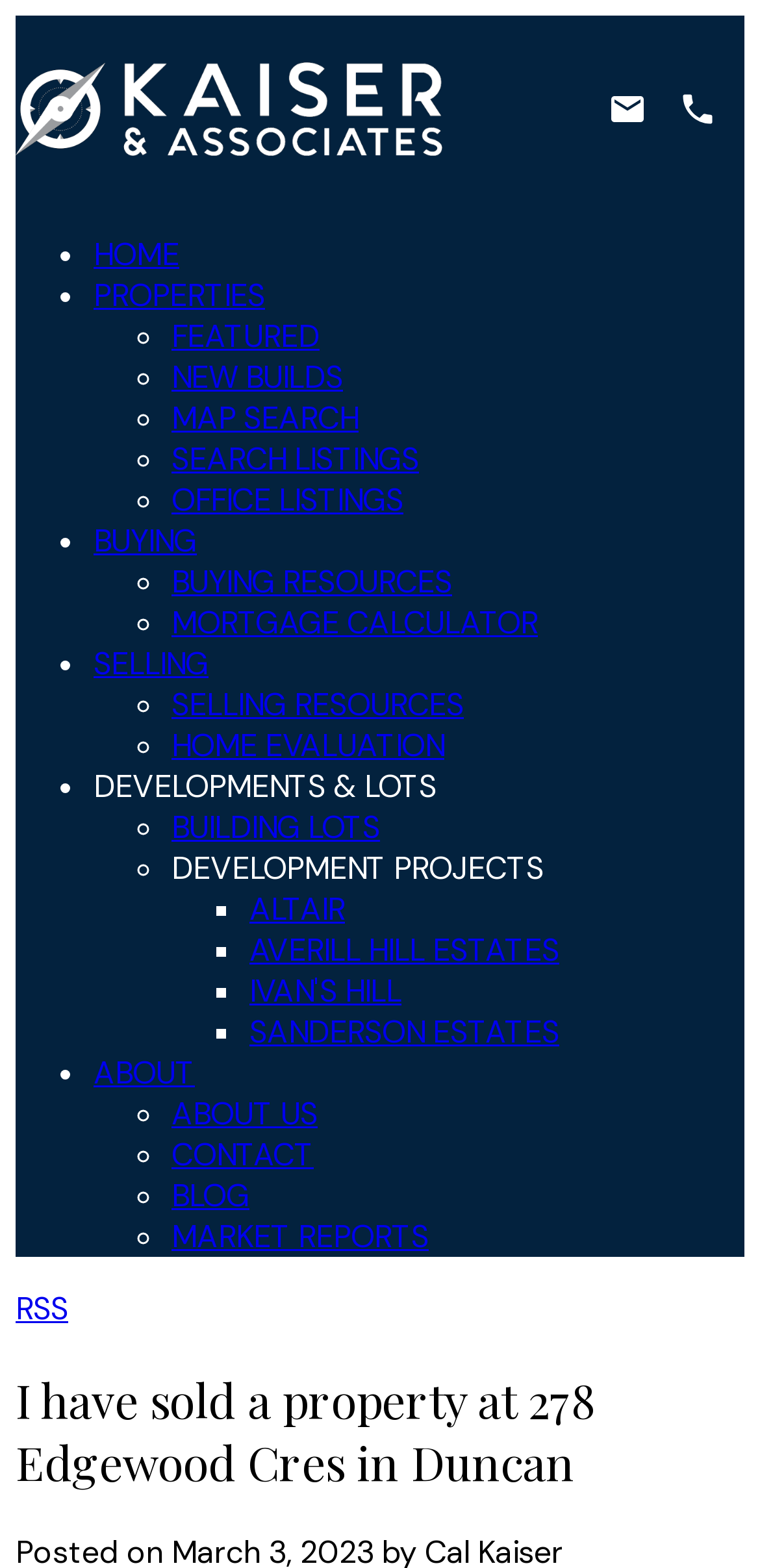Please identify the bounding box coordinates of the clickable area that will allow you to execute the instruction: "Read the blog".

[0.226, 0.749, 0.328, 0.775]